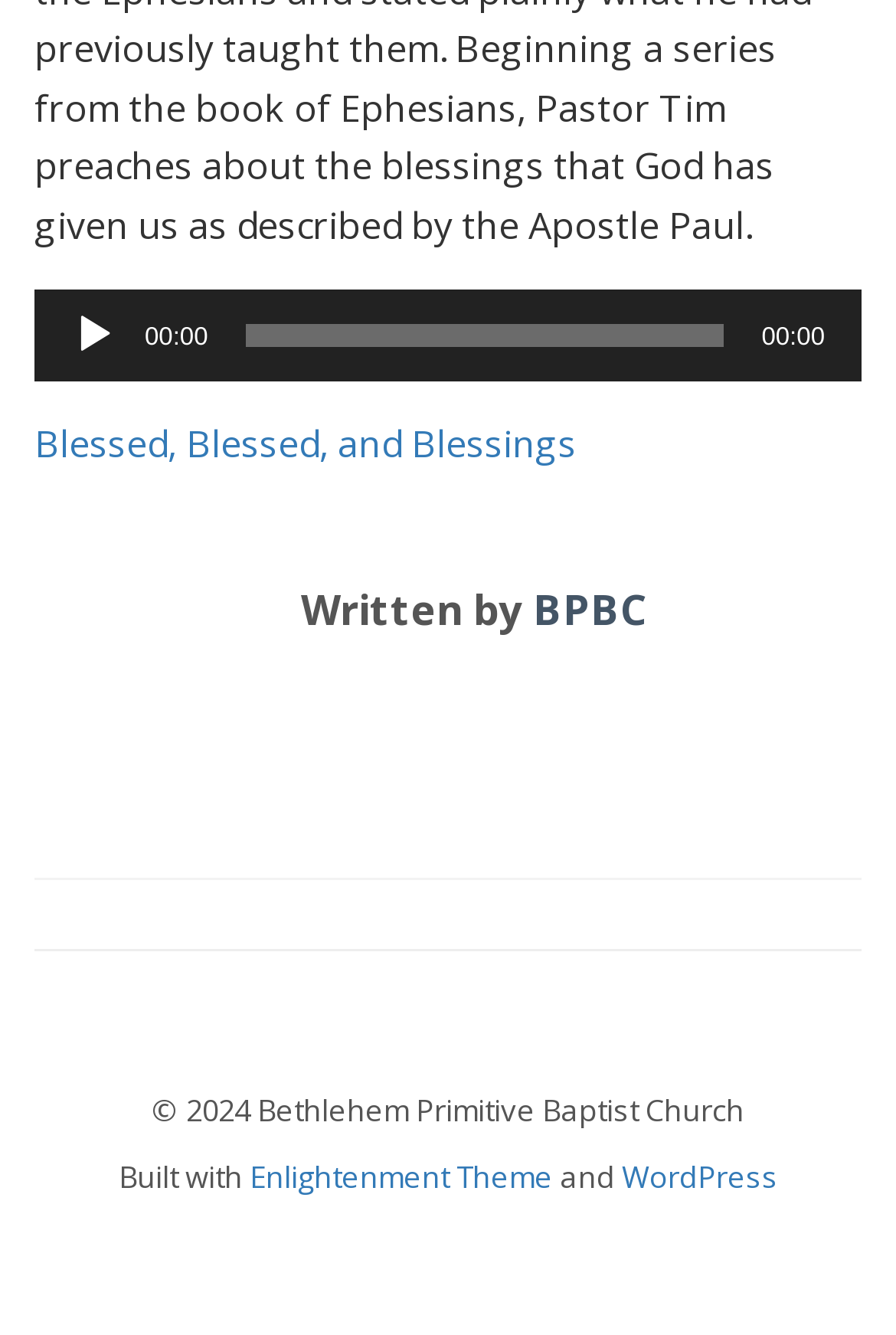Based on the element description: "August 9, 2023", identify the UI element and provide its bounding box coordinates. Use four float numbers between 0 and 1, [left, top, right, bottom].

None